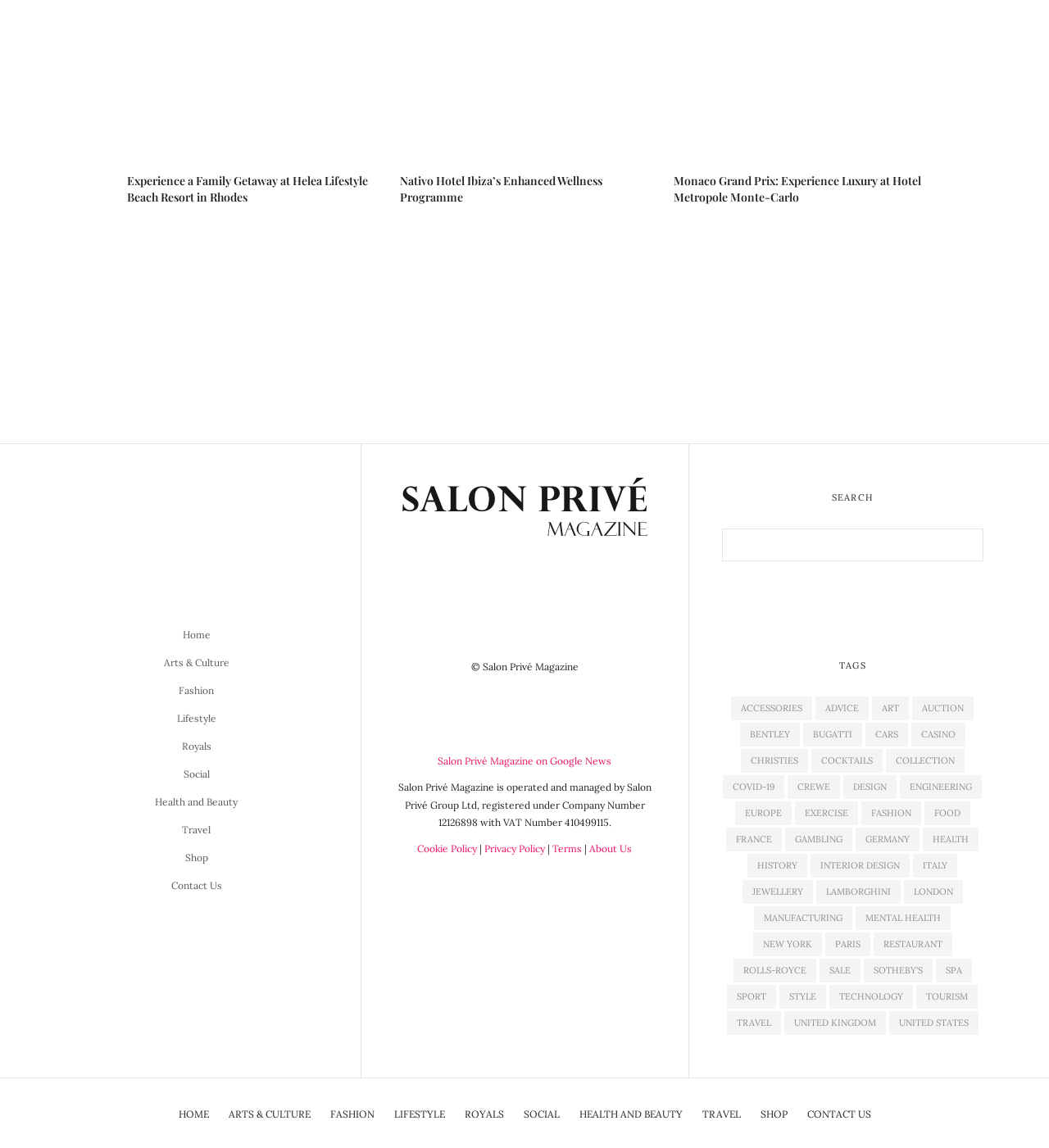Determine the bounding box for the described UI element: "Royals".

[0.173, 0.647, 0.202, 0.657]